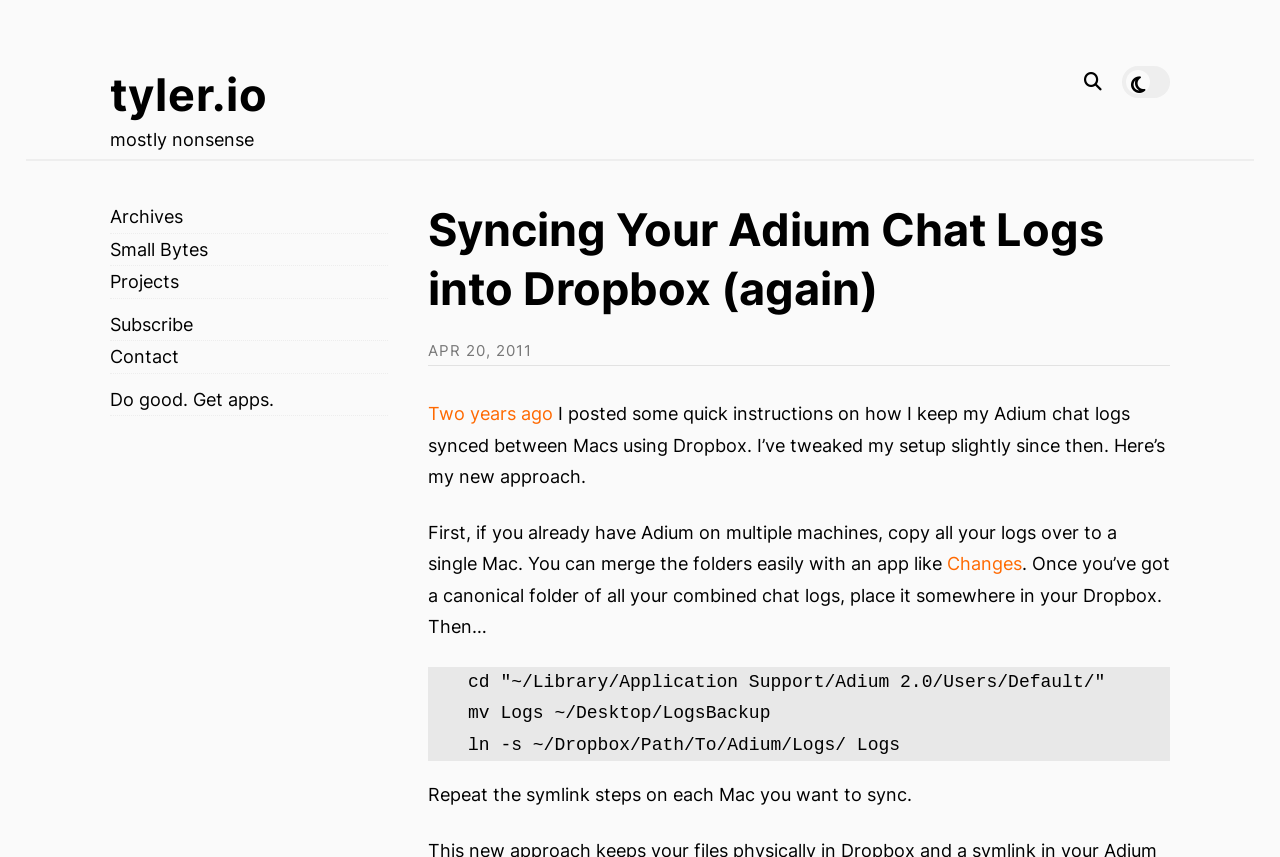Please locate the bounding box coordinates of the element's region that needs to be clicked to follow the instruction: "visit tyler.io homepage". The bounding box coordinates should be provided as four float numbers between 0 and 1, i.e., [left, top, right, bottom].

[0.086, 0.079, 0.209, 0.142]